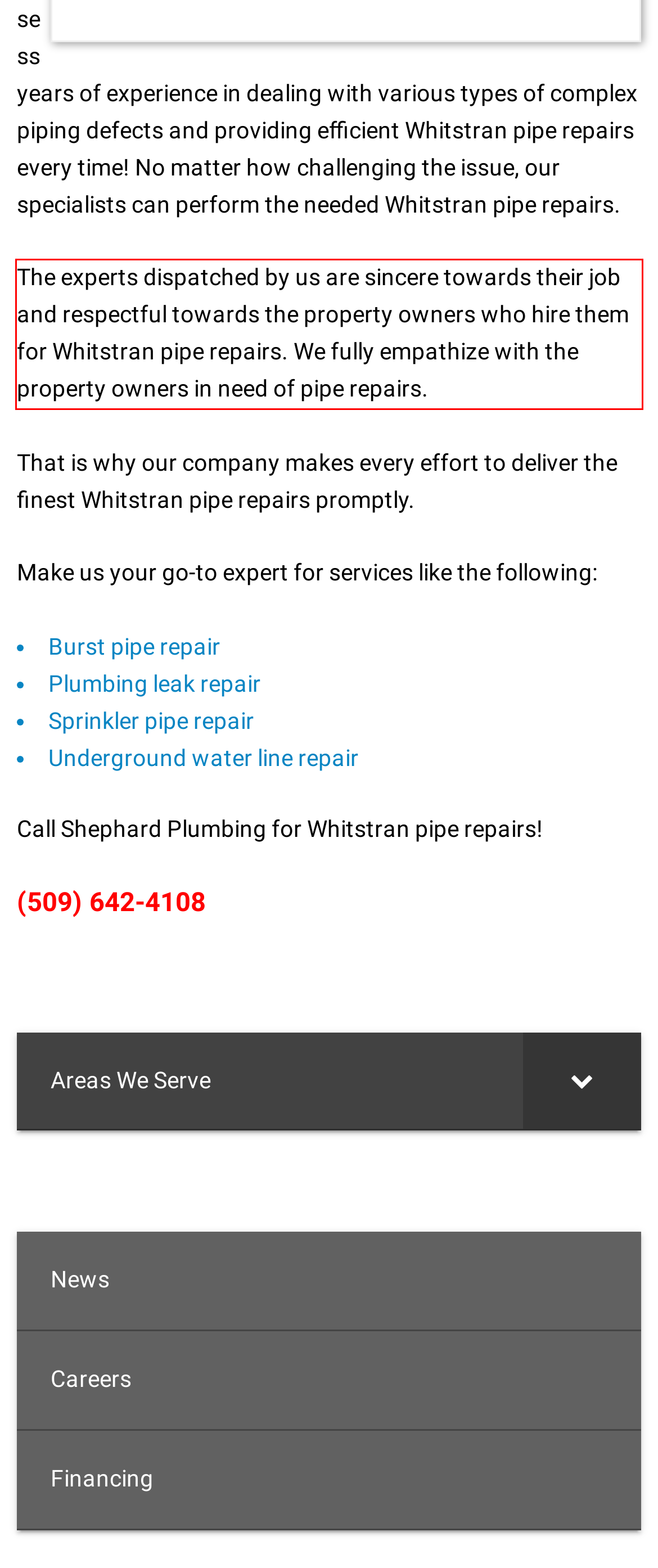Identify the text within the red bounding box on the webpage screenshot and generate the extracted text content.

The experts dispatched by us are sincere towards their job and respectful towards the property owners who hire them for Whitstran pipe repairs. We fully empathize with the property owners in need of pipe repairs.